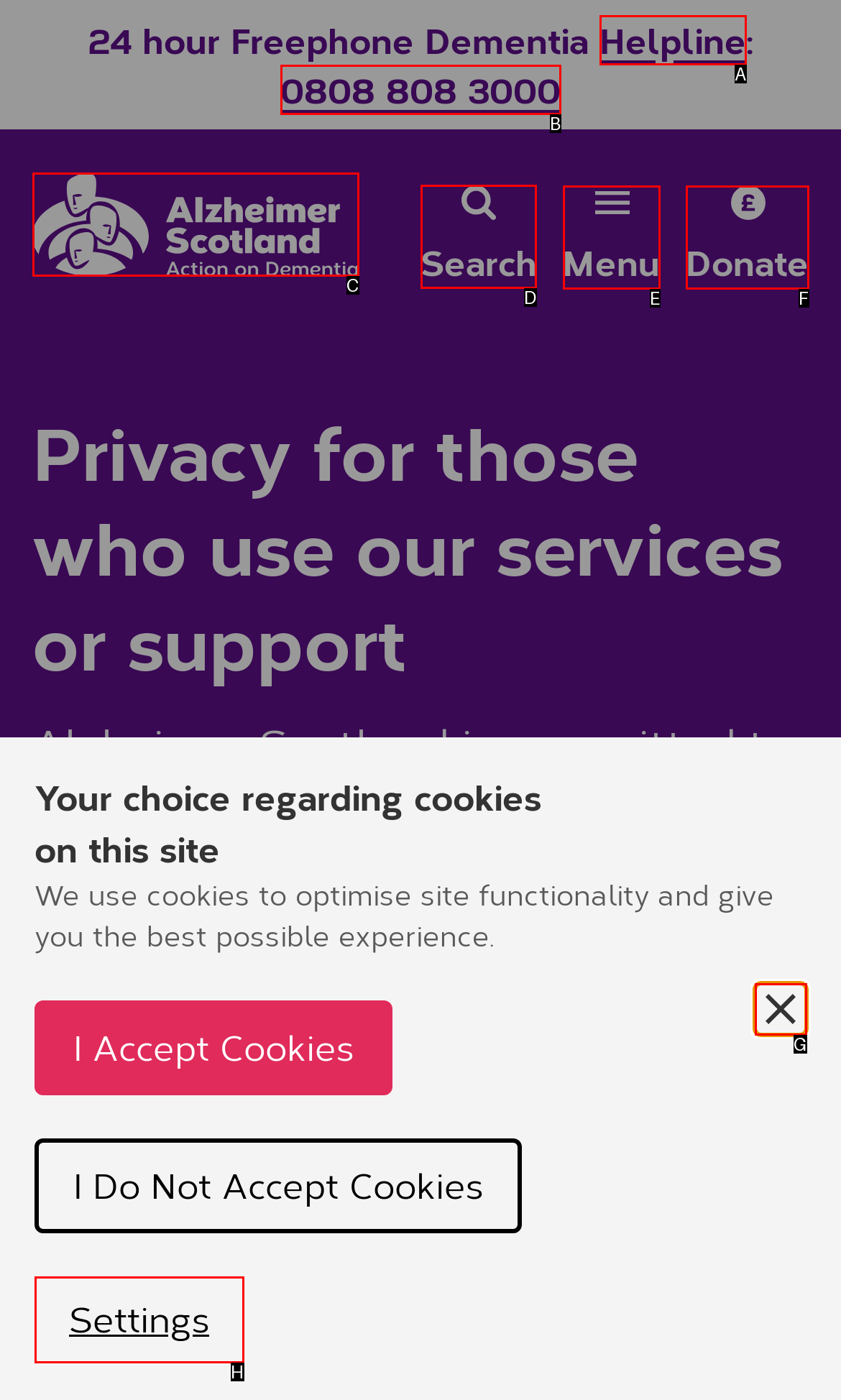Identify which HTML element should be clicked to fulfill this instruction: Search for something Reply with the correct option's letter.

D